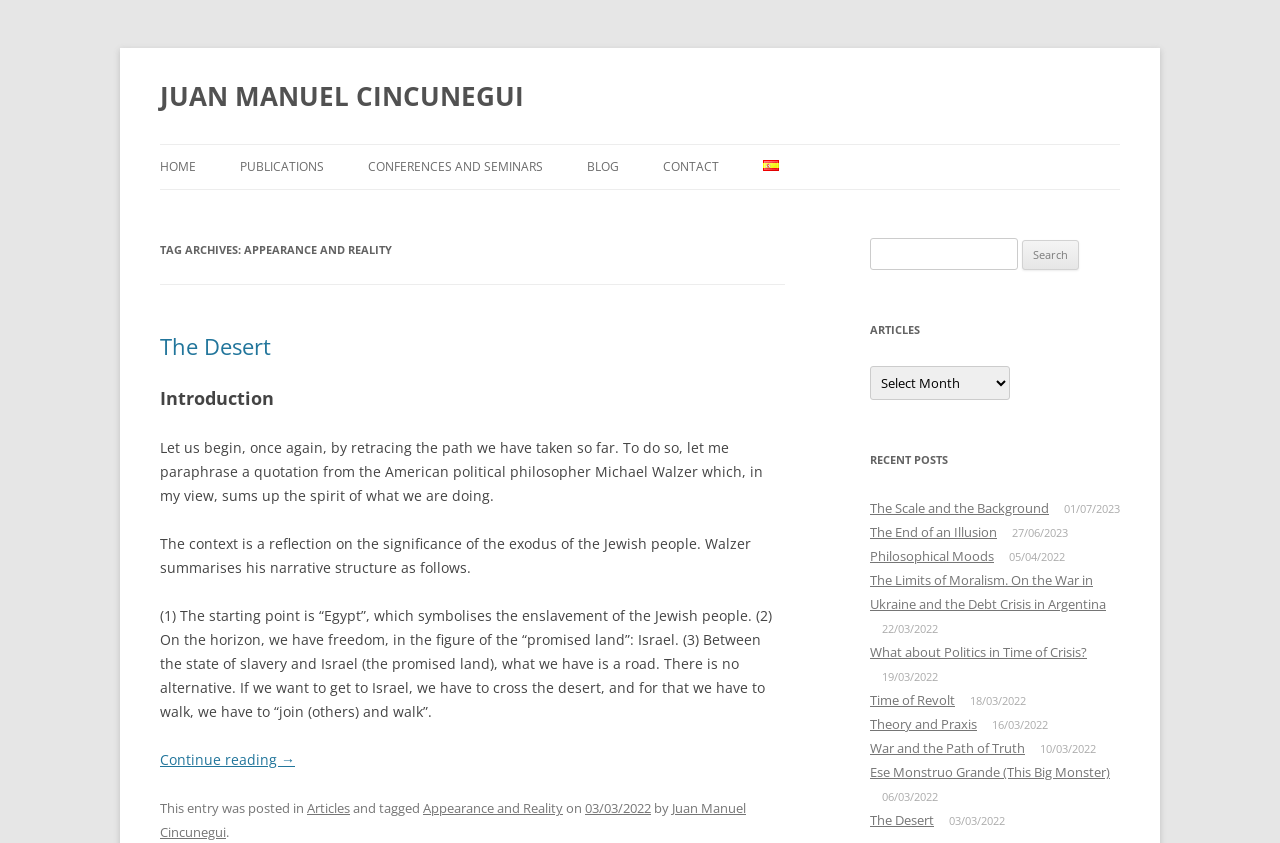Determine the bounding box for the UI element as described: "alt="Article of the Year"". The coordinates should be represented as four float numbers between 0 and 1, formatted as [left, top, right, bottom].

None